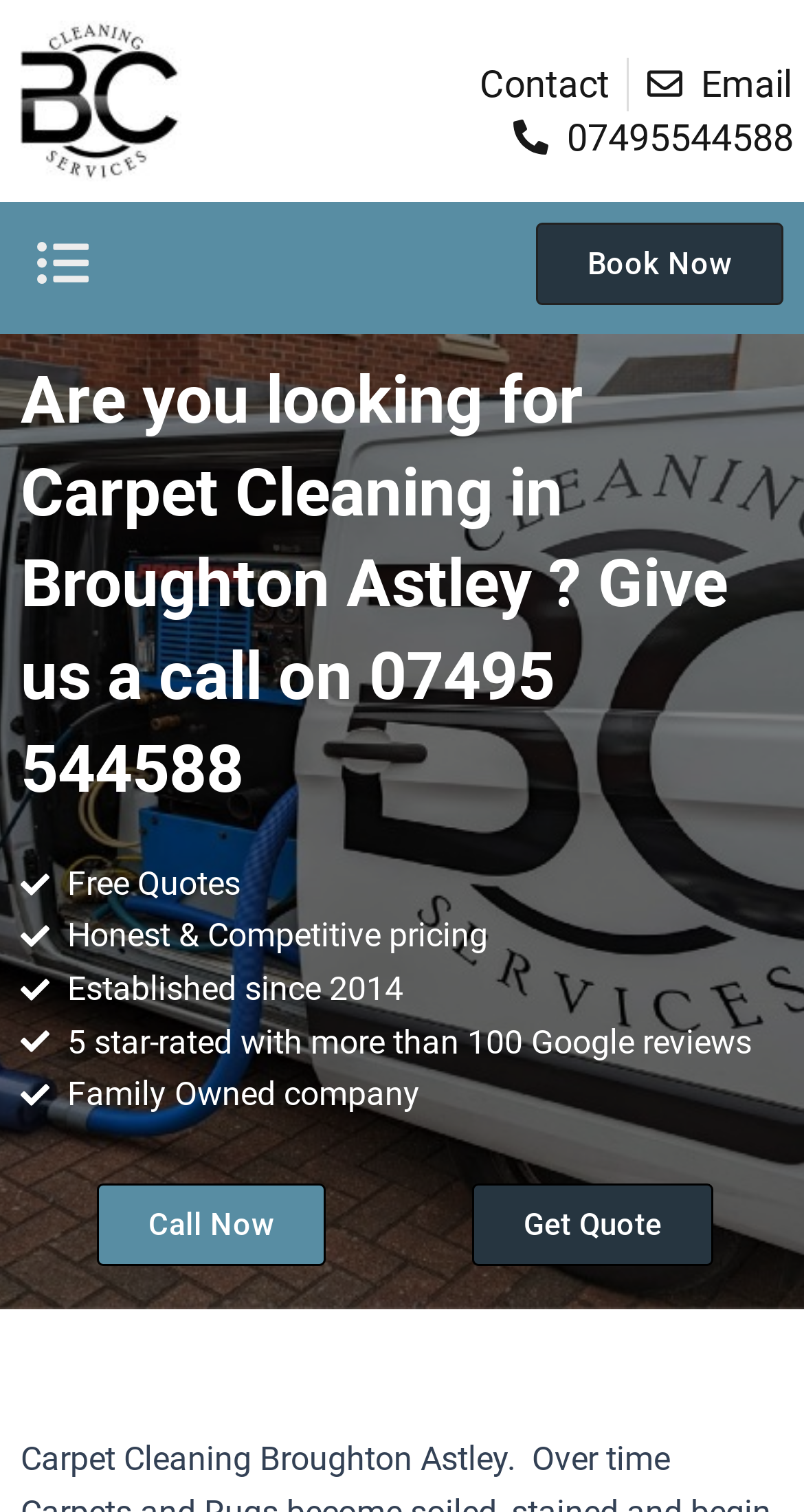What is the main heading of this webpage? Please extract and provide it.

Are you looking for Carpet Cleaning in Broughton Astley ? Give us a call on 07495 544588